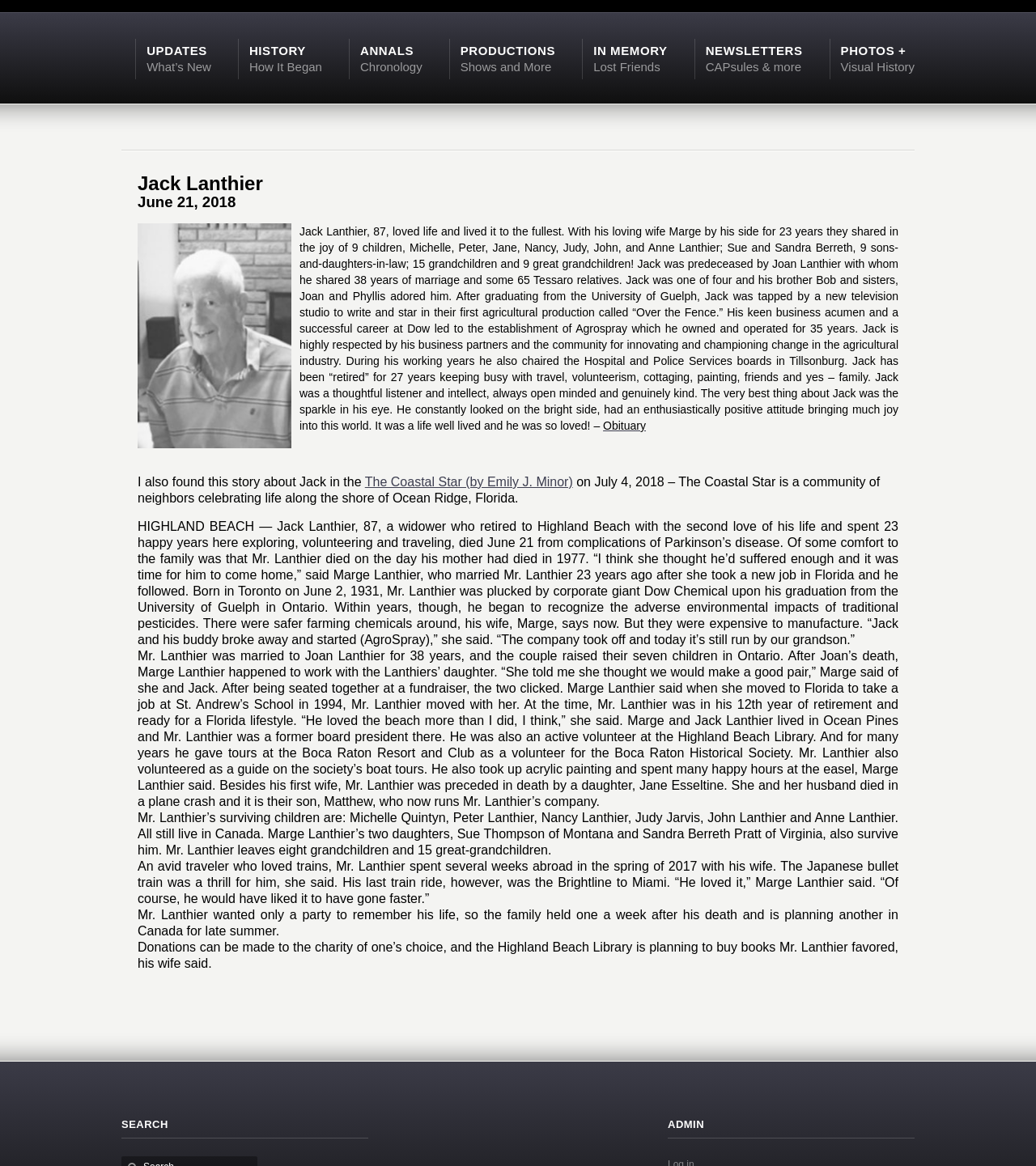What is the name of the person described in this webpage?
Please utilize the information in the image to give a detailed response to the question.

The webpage is about a person's life, and the name 'Jack Lanthier' is mentioned at the top of the page, indicating that it is the name of the person being described.